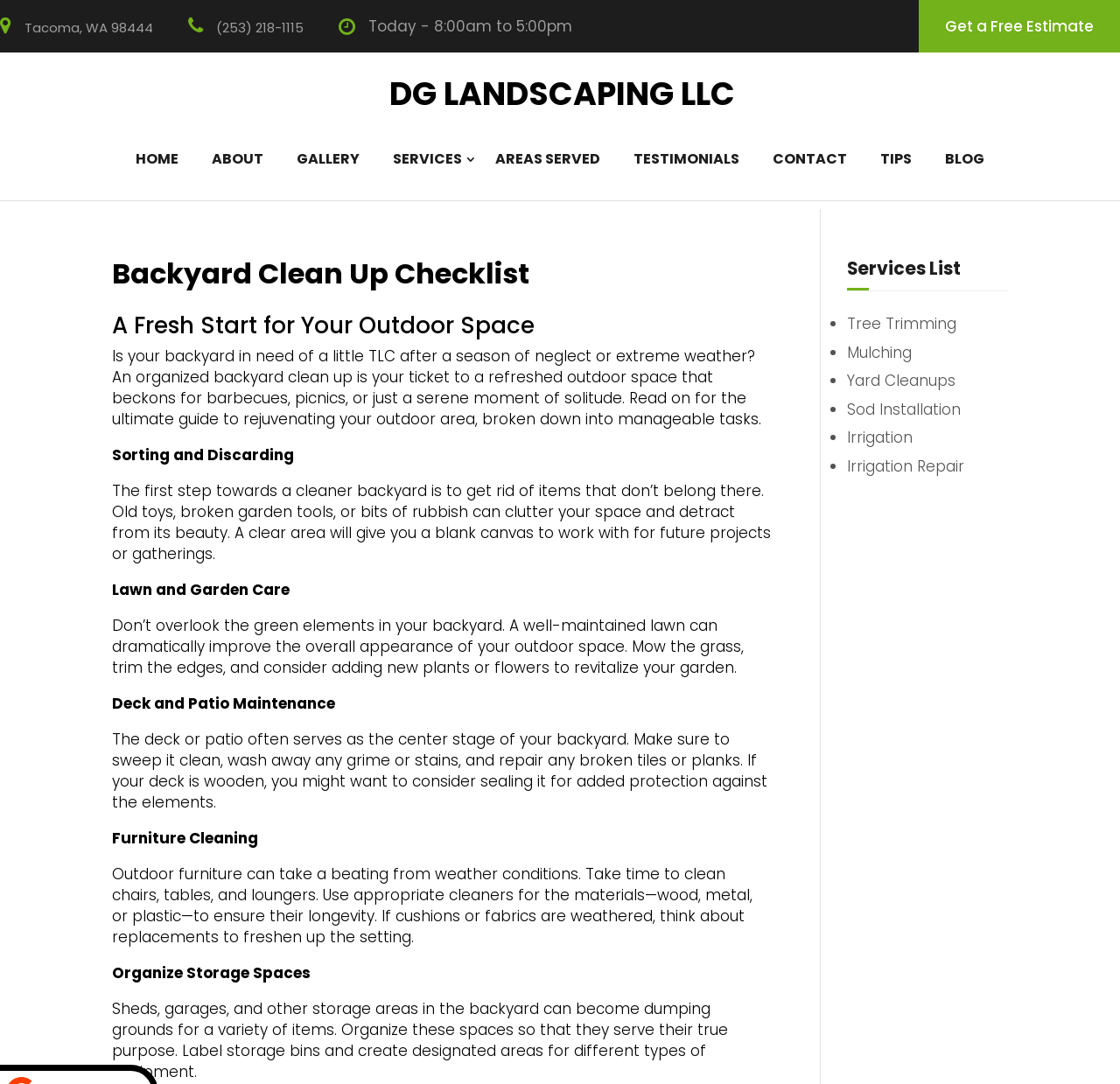Please predict the bounding box coordinates of the element's region where a click is necessary to complete the following instruction: "Contact the company using the phone number". The coordinates should be represented by four float numbers between 0 and 1, i.e., [left, top, right, bottom].

[0.168, 0.017, 0.271, 0.033]